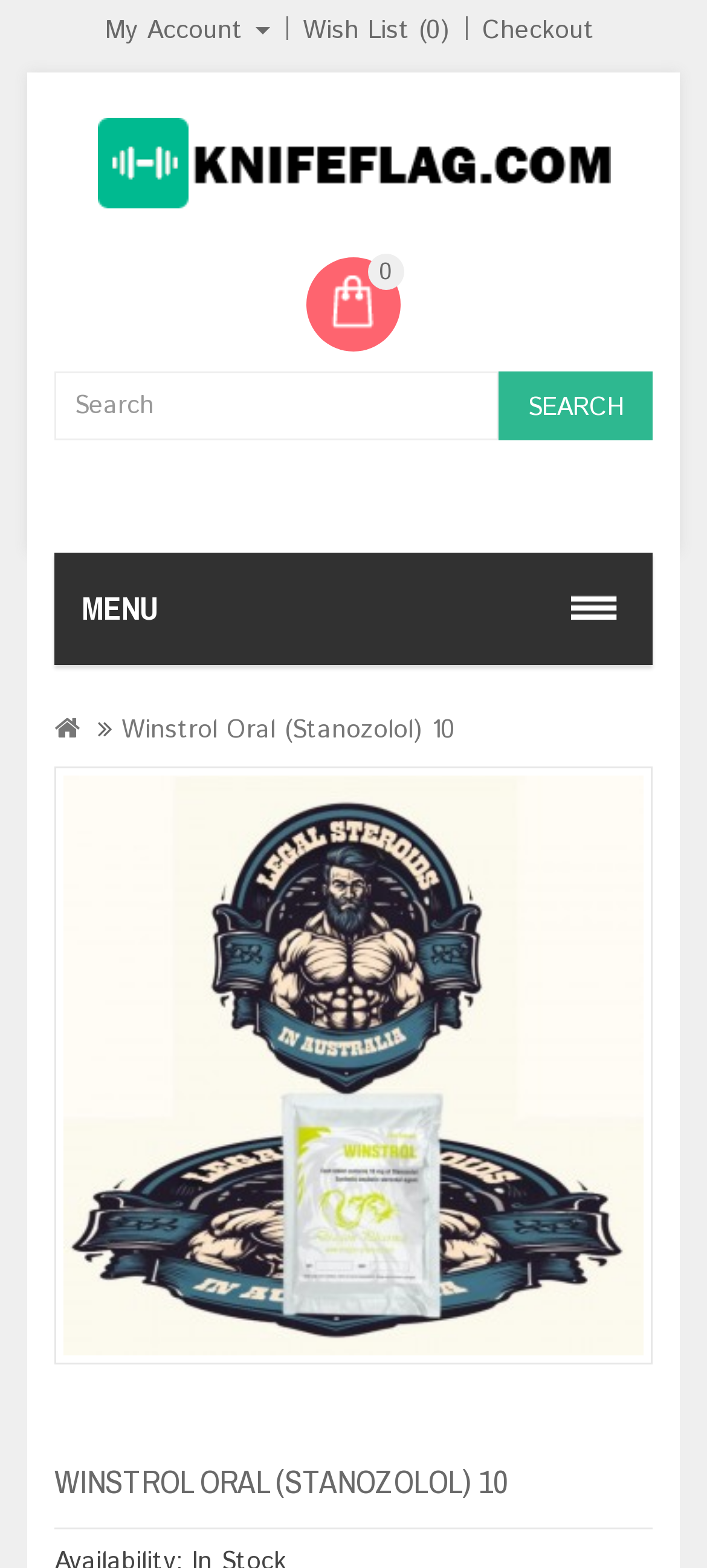Please specify the bounding box coordinates of the clickable section necessary to execute the following command: "Learn about Theatre Safety".

None